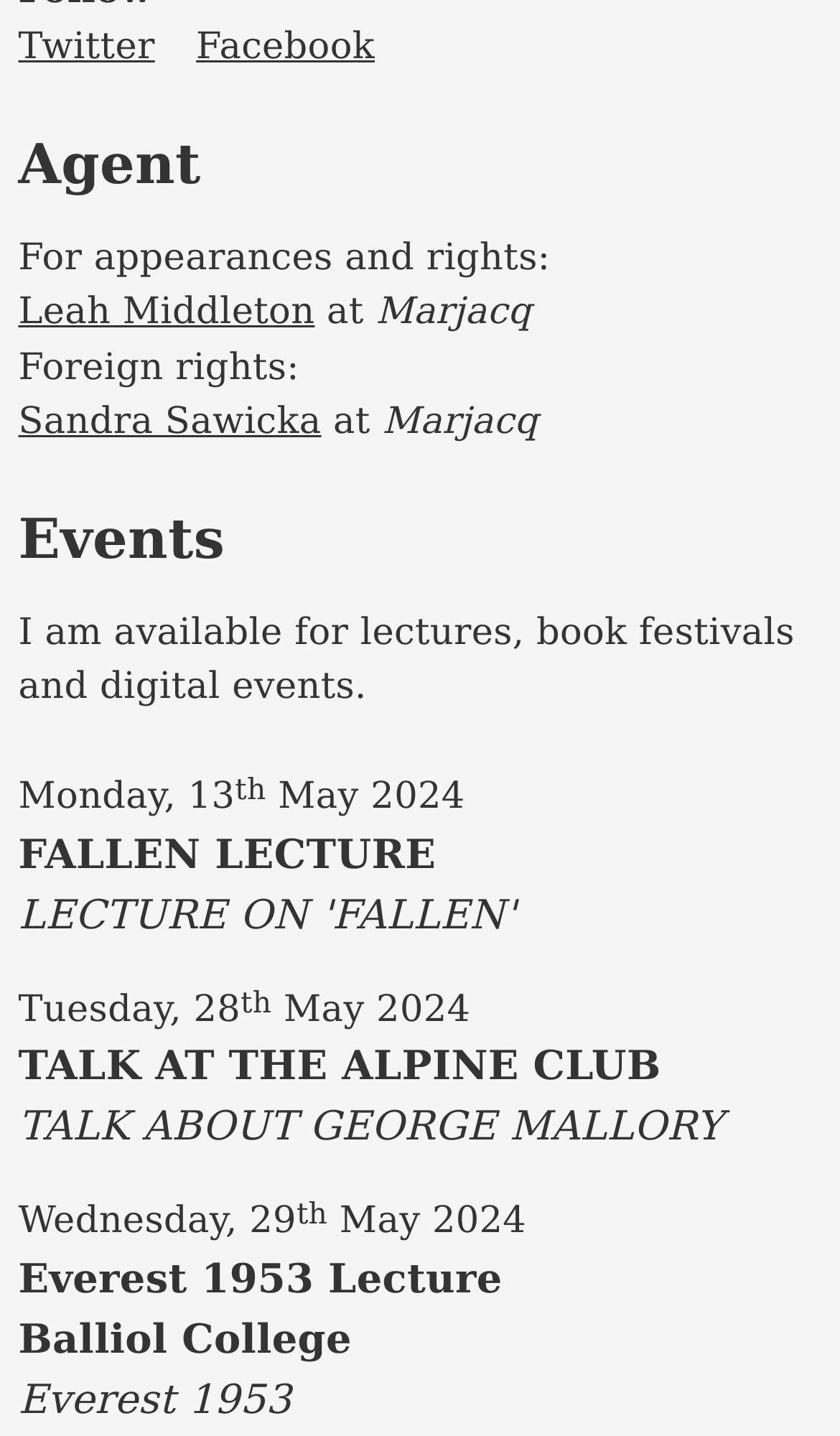Determine the bounding box coordinates for the area that should be clicked to carry out the following instruction: "View Twitter profile".

[0.022, 0.018, 0.184, 0.048]